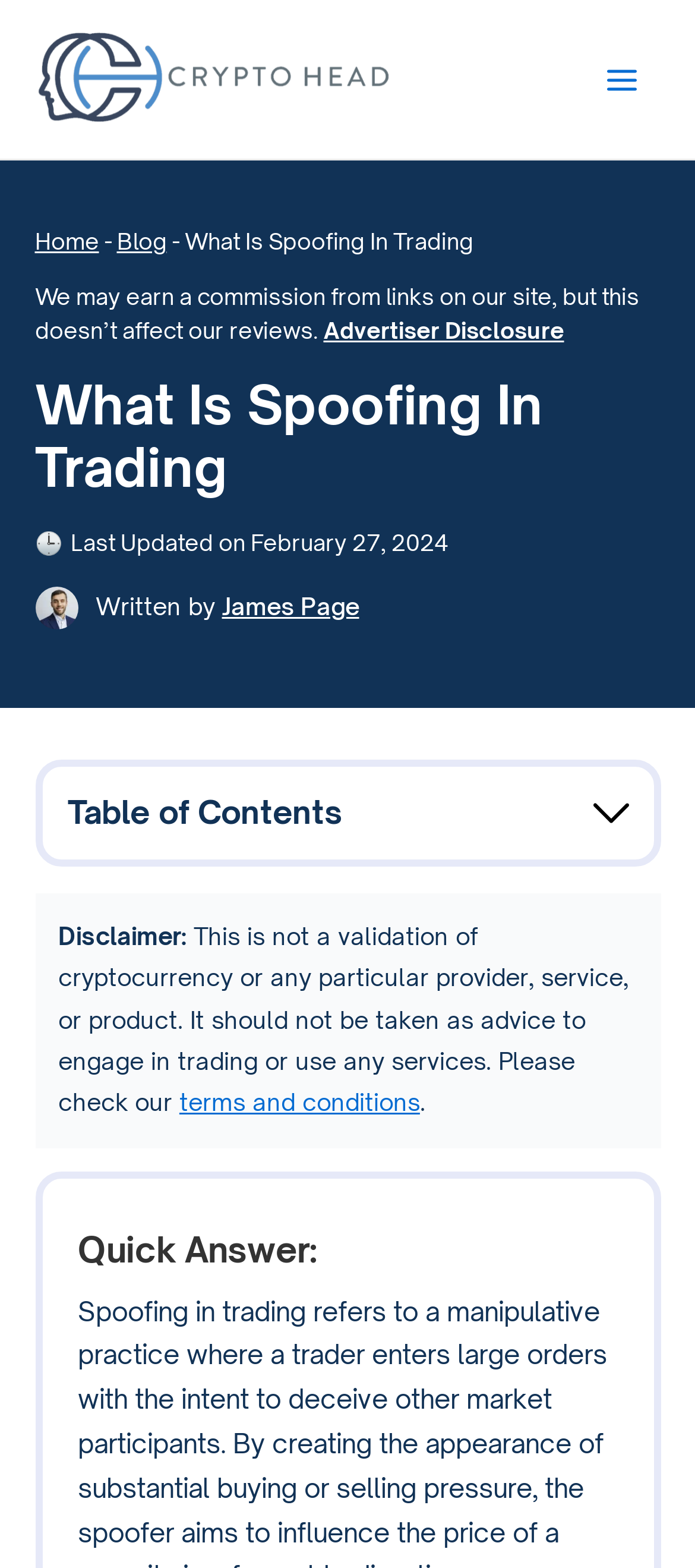Who is the author of the article? Using the information from the screenshot, answer with a single word or phrase.

James